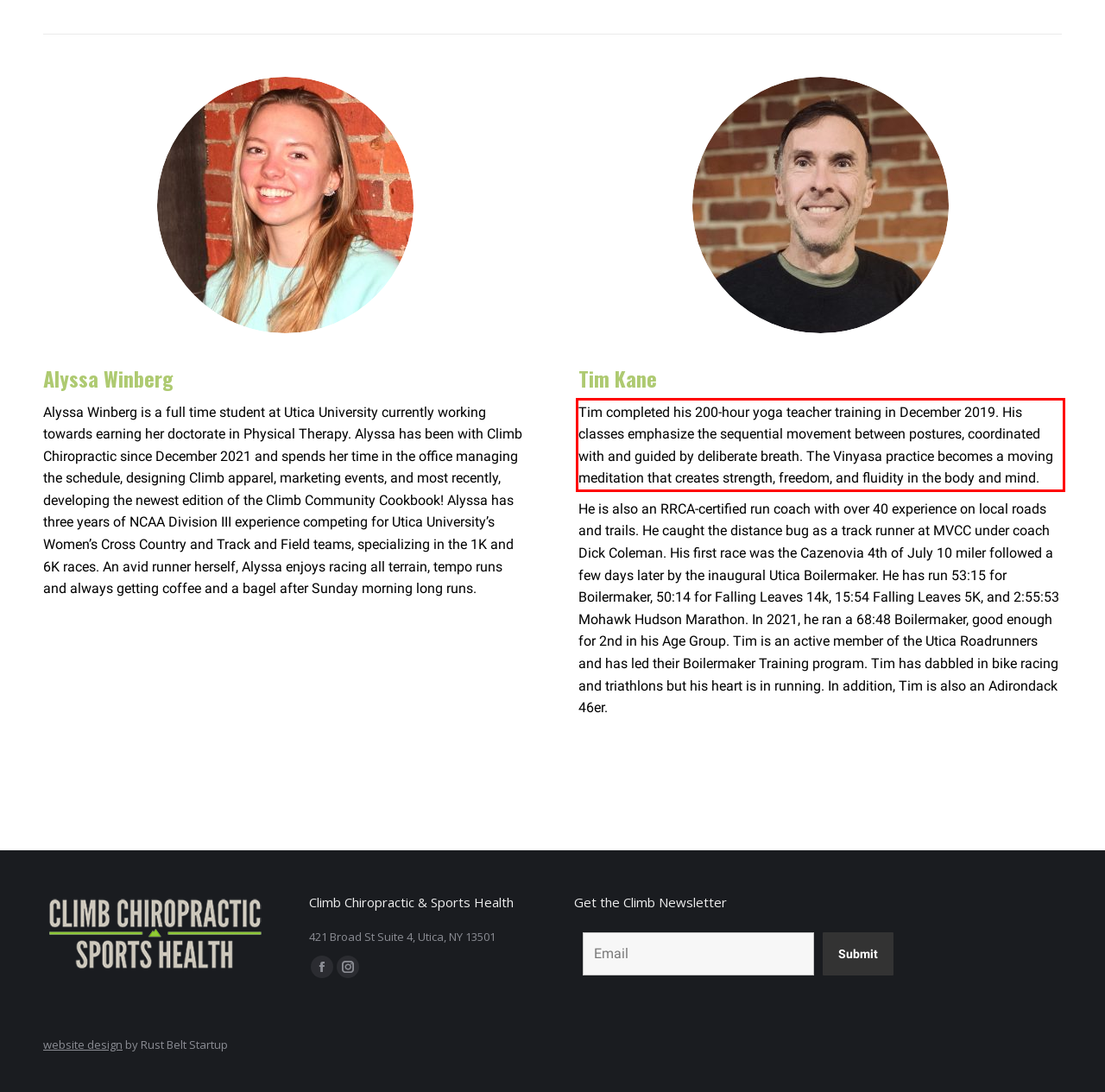Look at the provided screenshot of the webpage and perform OCR on the text within the red bounding box.

Tim completed his 200-hour yoga teacher training in December 2019. His classes emphasize the sequential movement between postures, coordinated with and guided by deliberate breath. The Vinyasa practice becomes a moving meditation that creates strength, freedom, and fluidity in the body and mind.